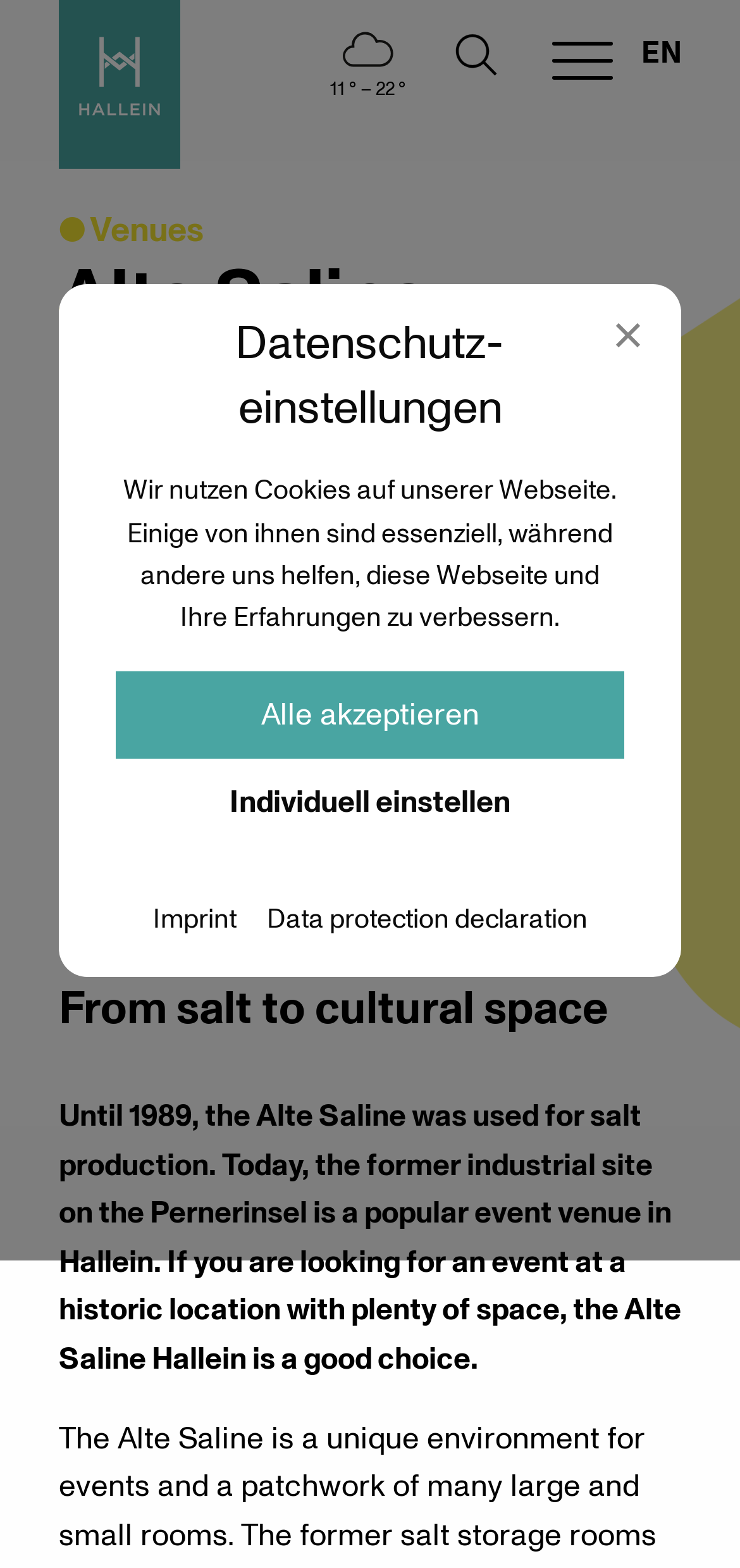Locate the bounding box coordinates of the region to be clicked to comply with the following instruction: "Read more about the event venue". The coordinates must be four float numbers between 0 and 1, in the form [left, top, right, bottom].

[0.296, 0.699, 0.921, 0.88]